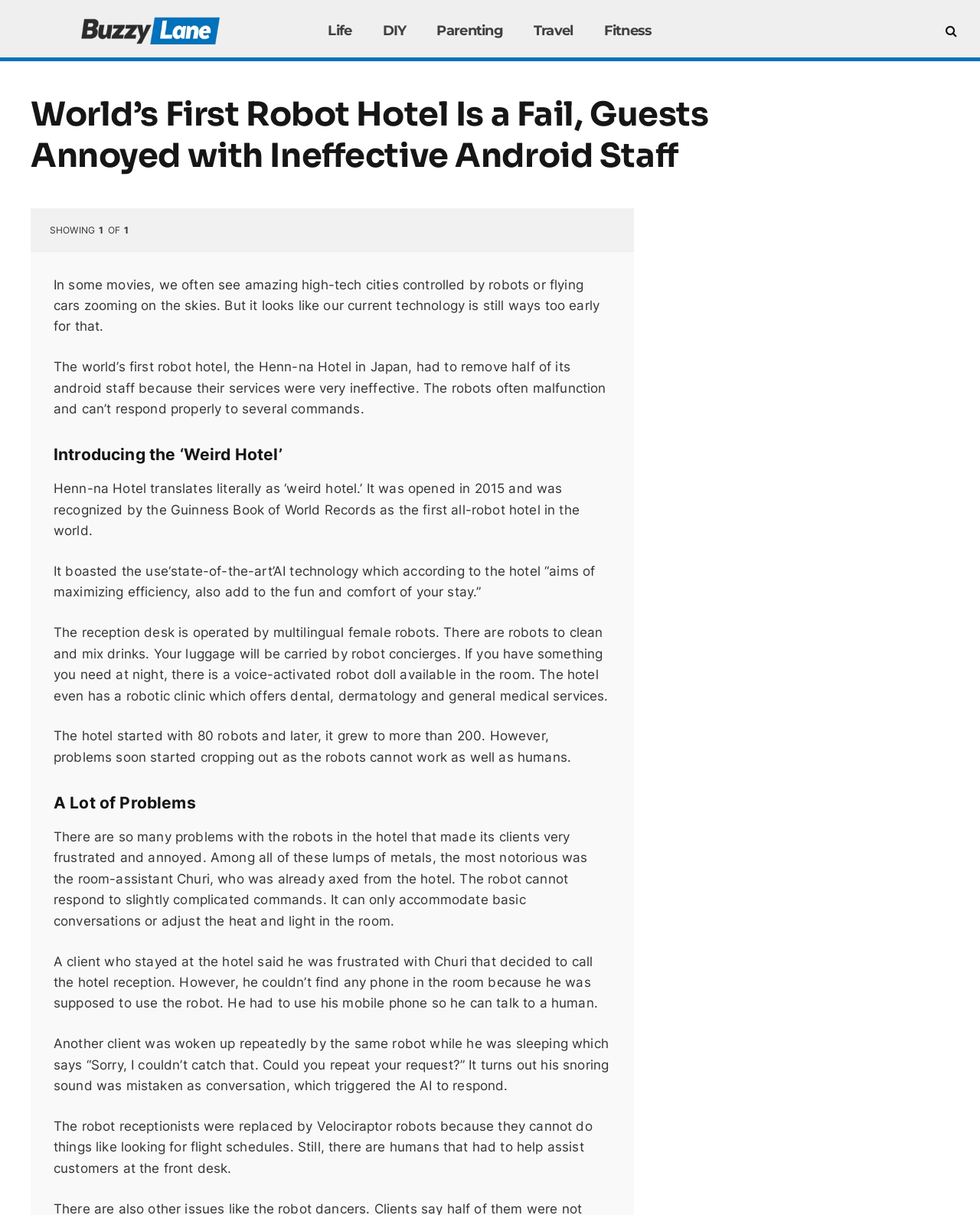Identify and provide the text of the main header on the webpage.

World’s First Robot Hotel Is a Fail, Guests Annoyed with Ineffective Android Staff